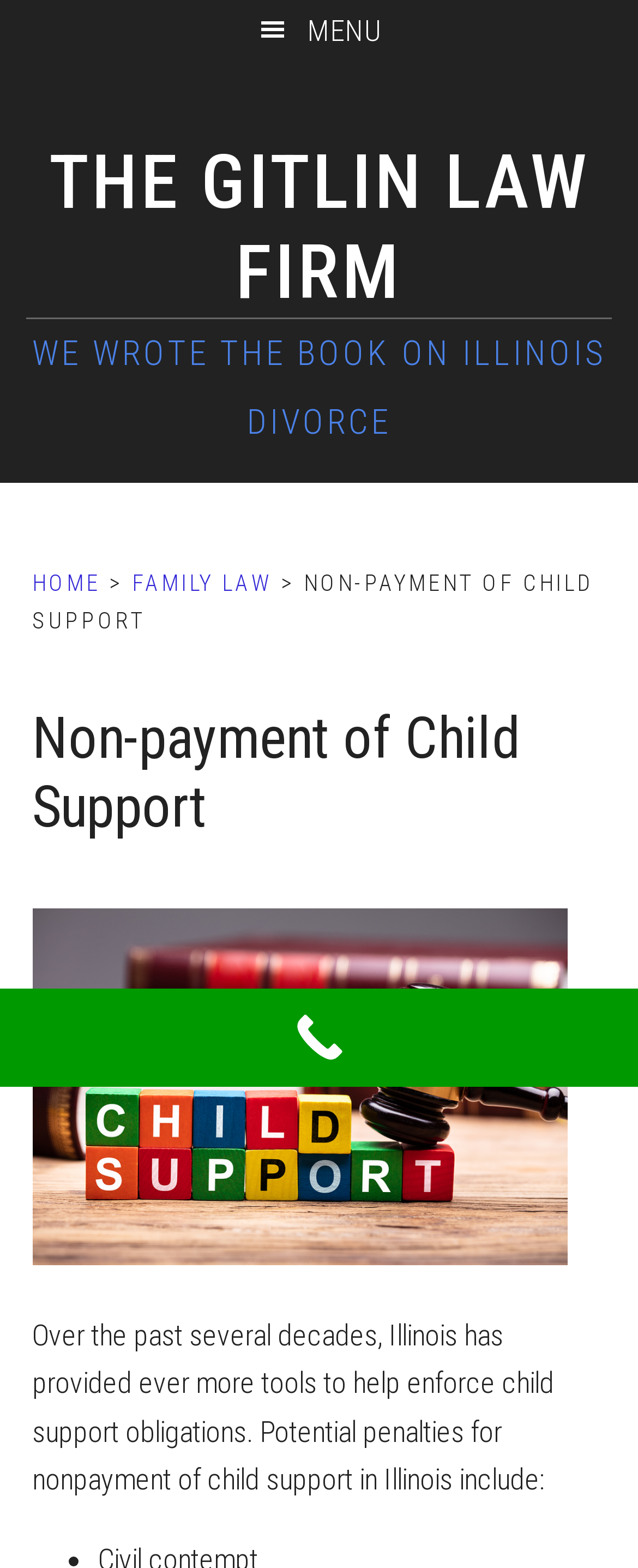Locate the bounding box coordinates for the element described below: "The Gitlin Law Firm". The coordinates must be four float values between 0 and 1, formatted as [left, top, right, bottom].

[0.077, 0.088, 0.923, 0.202]